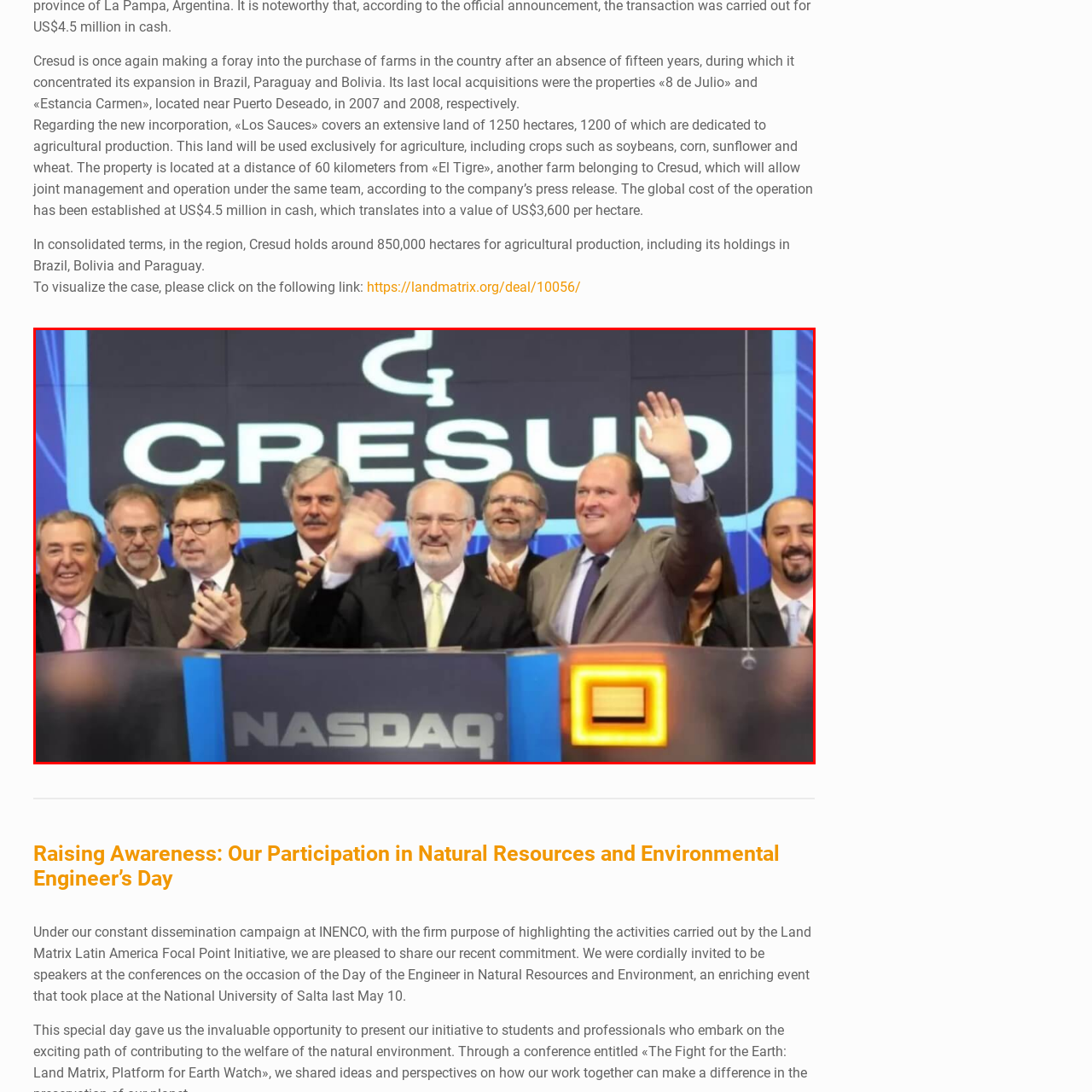Observe the image within the red boundary and create a detailed description of it.

The image captures a moment of celebration at the NASDAQ stock exchange involving Cresud, a prominent agricultural company with significant holdings across Latin America. A group of men, likely company executives, are gathered around the trading post, with one individual in the foreground waving enthusiastically. They appear to be commemorating Cresud's strategic return to local agricultural investment after a fifteen-year focus on expansions in Brazil, Paraguay, and Bolivia. The backdrop features Cresud's logo prominently displayed, symbolizing the company's renewed commitment to agriculture, including substantial acquisitions like the "Los Sauces" property, which spans 1250 hectares dedicated to various crops. This moment marks a significant milestone for Cresud as it reintegrates into the local agricultural sector.